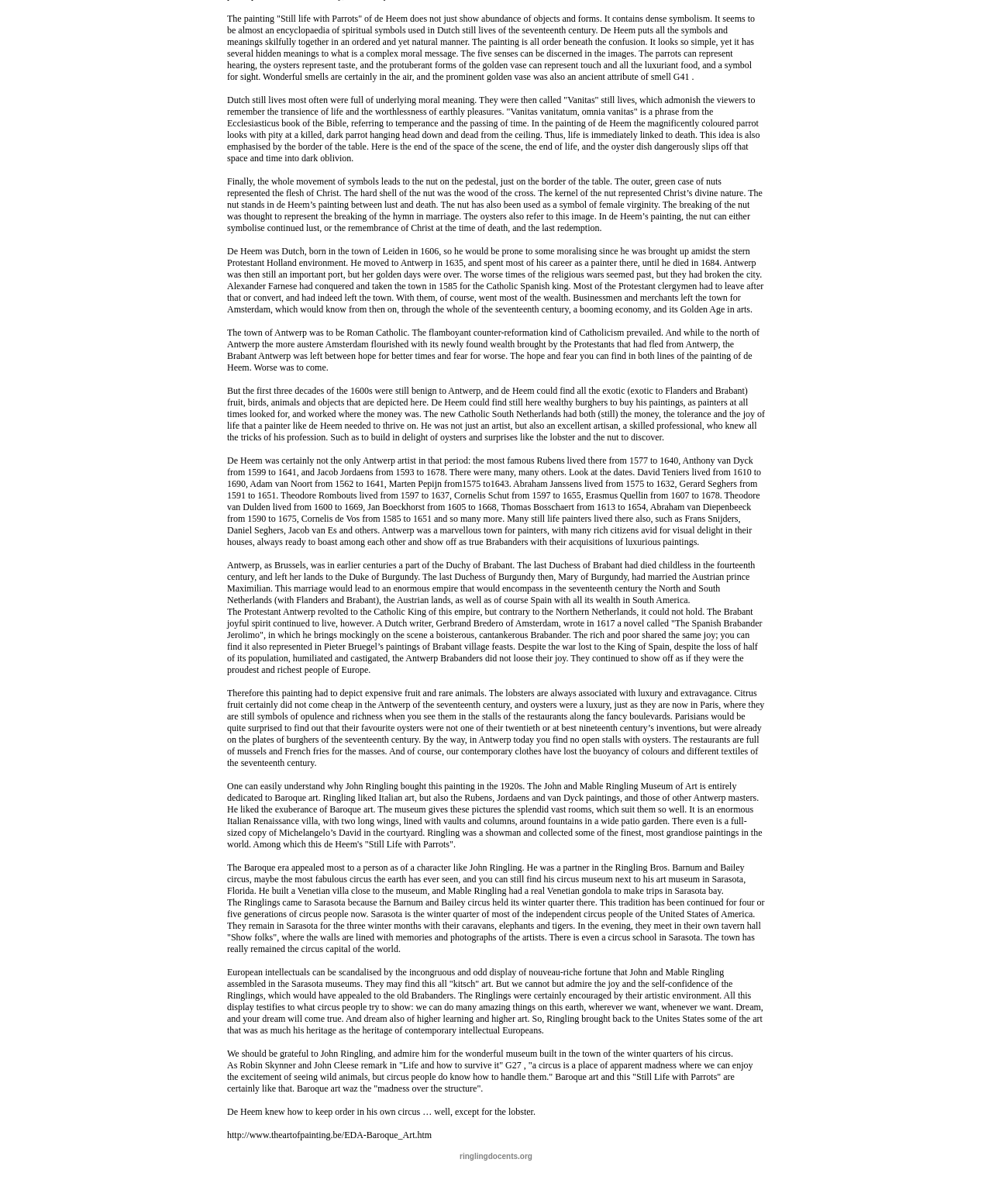Give a short answer to this question using one word or a phrase:
What is the name of the museum where the painting is located?

John and Mable Ringling Museum of Art